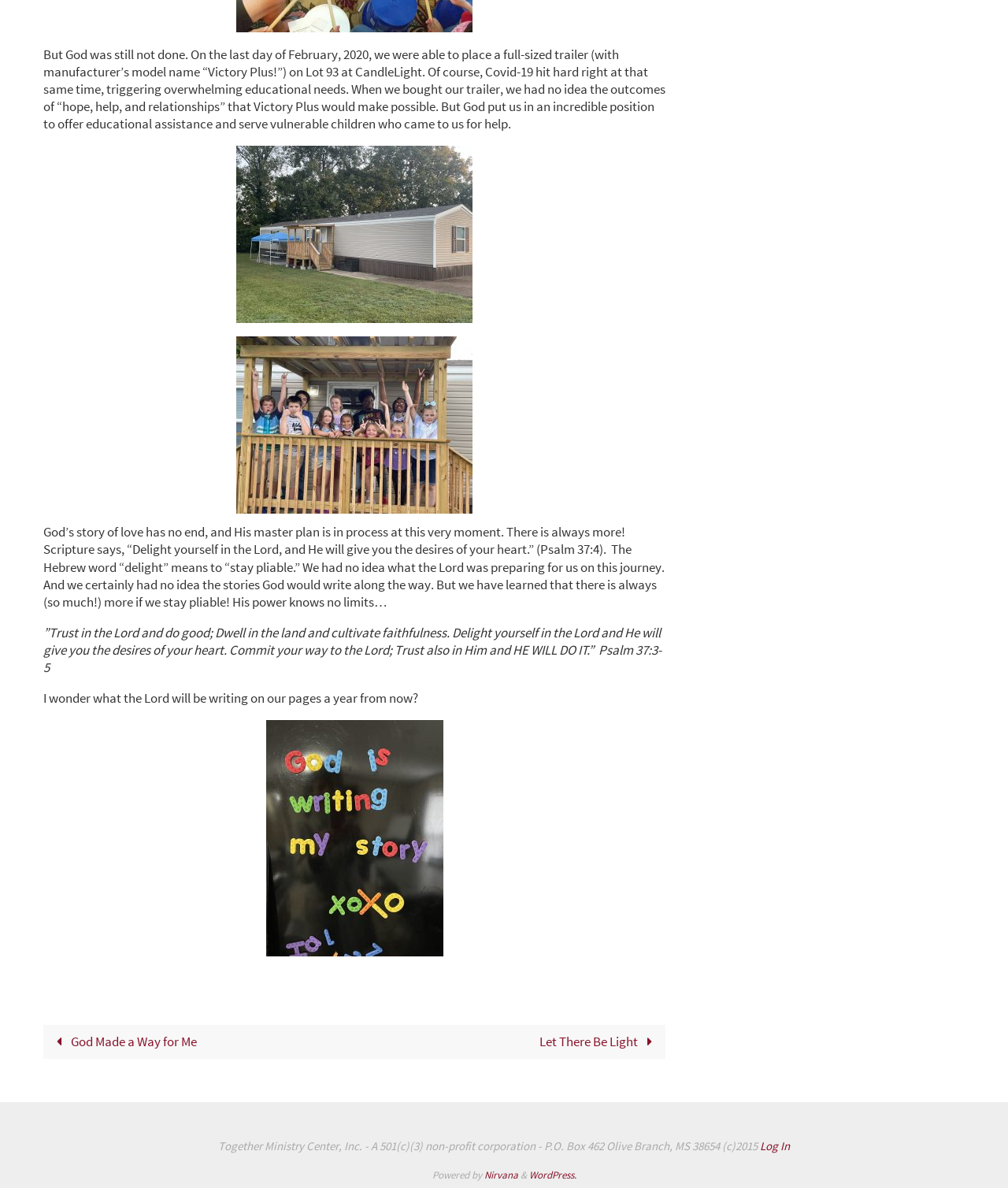Answer the question using only a single word or phrase: 
What is the Bible verse mentioned in the text?

Psalm 37:4